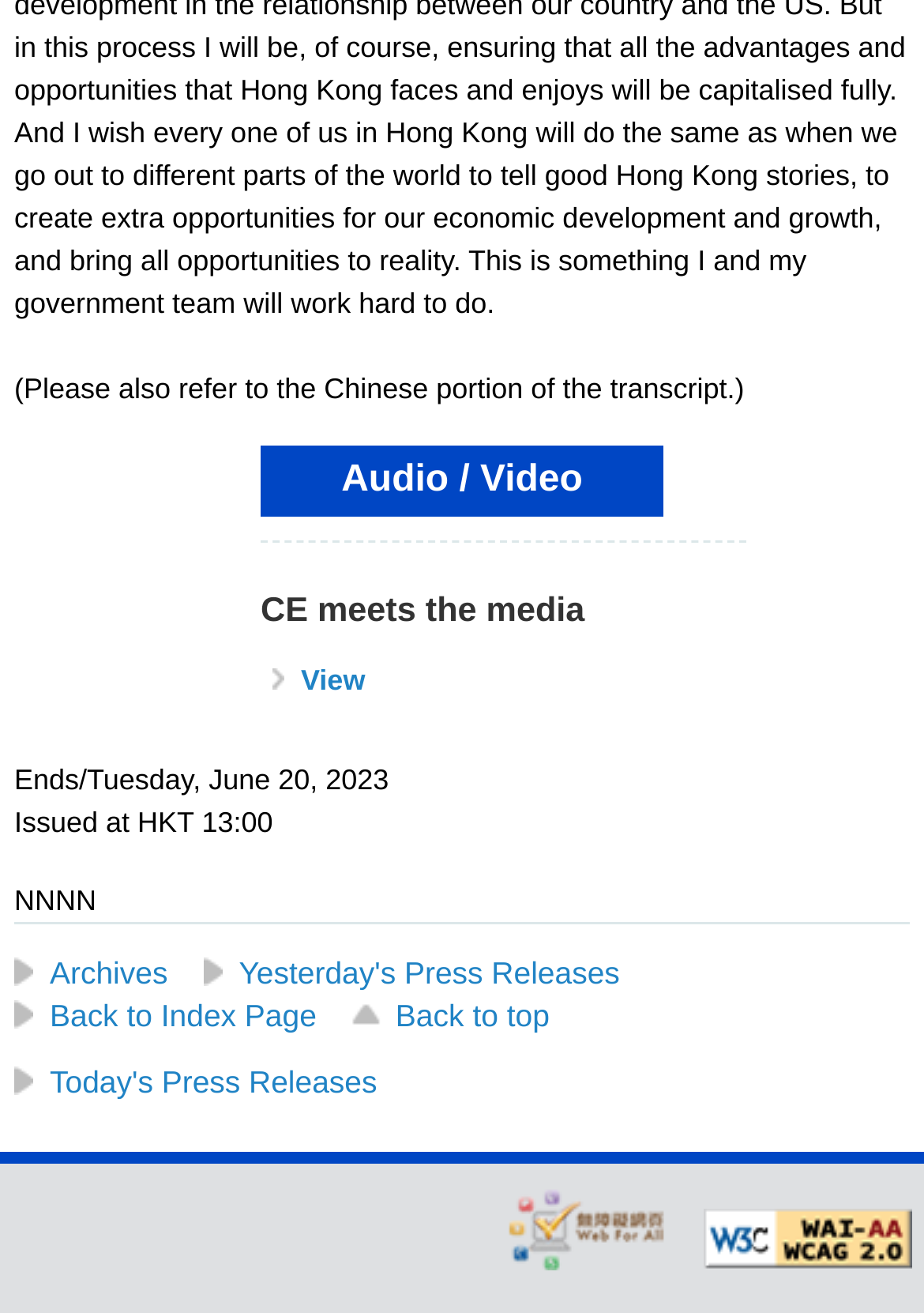What is the certification of the webpage?
Based on the image, provide your answer in one word or phrase.

Level Double-A conformance